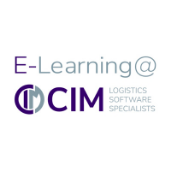Offer a detailed explanation of what is depicted in the image.

The image features the logo and branding for "E-Learning" at CIM, a company specializing in logistics software solutions. Prominently displayed is the phrase "E-Learning@" in a modern font, signifying the company's focus on digital learning tools. The logo incorporates the CIM brand elements, showcasing their identity as "LOGISTICS SOFTWARE SPECIALISTS." This visual representation emphasizes CIM's commitment to providing comprehensive training and support through advanced e-learning platforms, designed to enhance knowledge and skill development within the logistics sector.